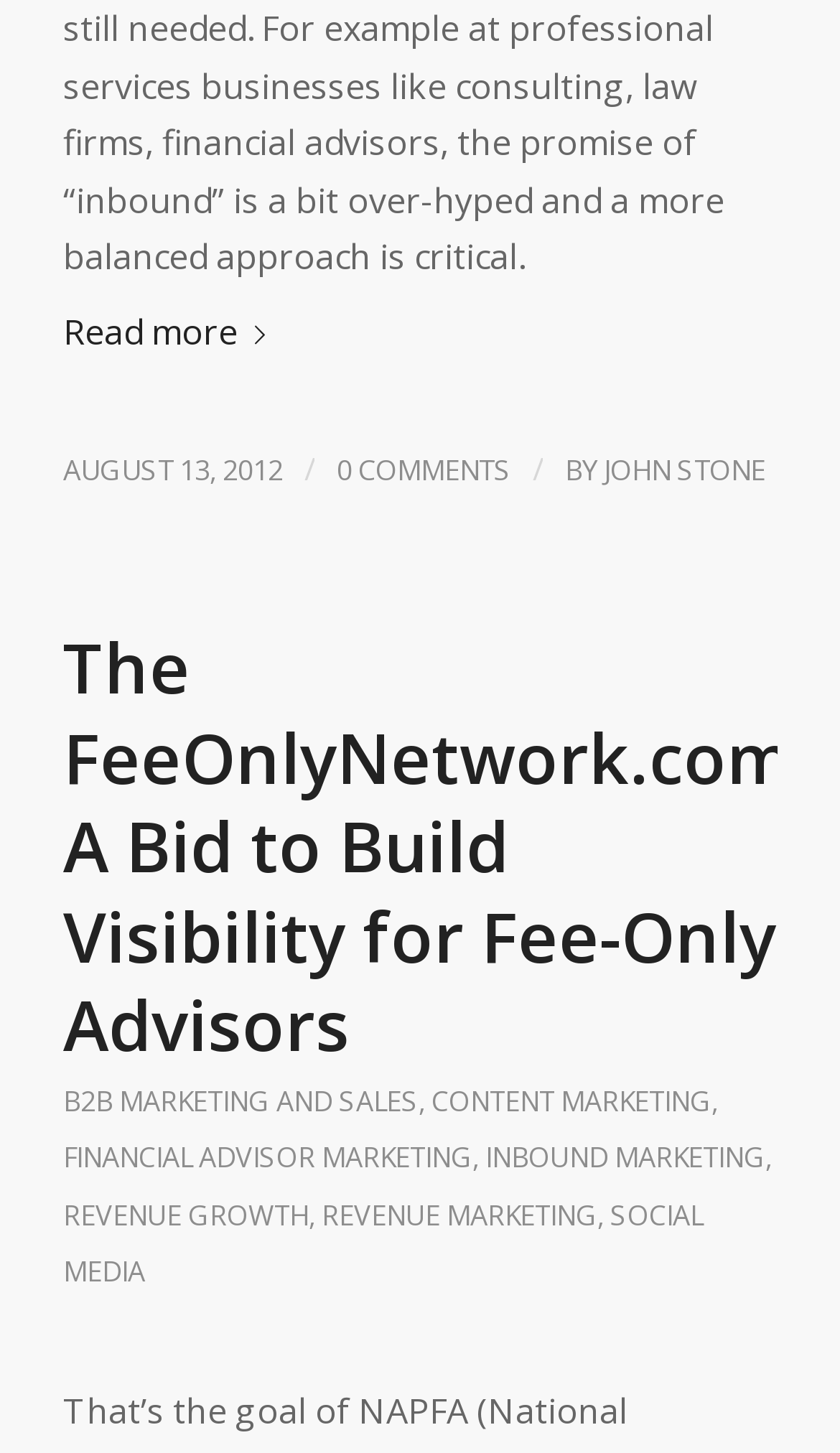Please identify the bounding box coordinates of the element I need to click to follow this instruction: "Explore financial advisor marketing".

[0.075, 0.783, 0.562, 0.81]